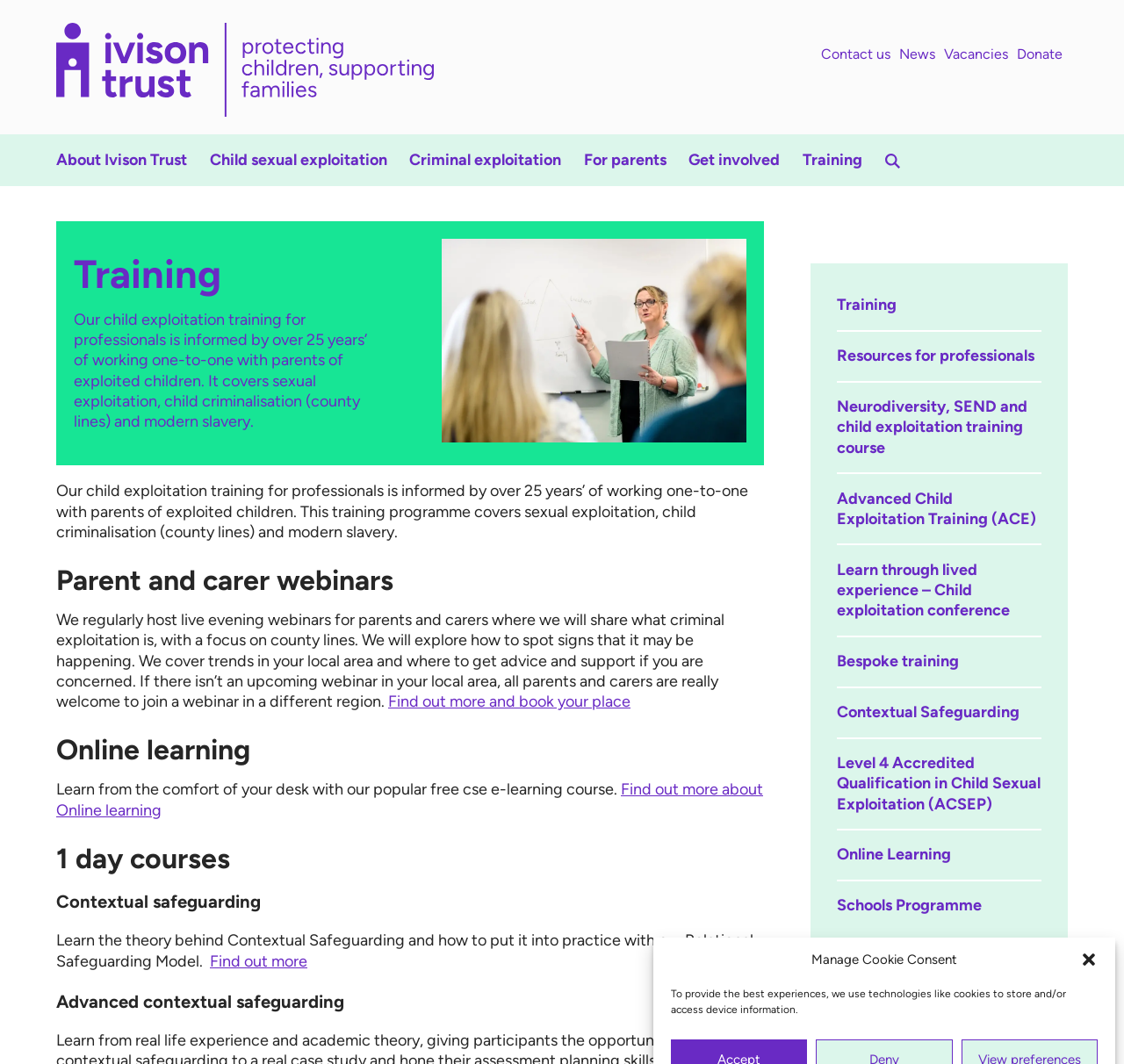Provide the bounding box coordinates of the HTML element this sentence describes: "Bespoke training". The bounding box coordinates consist of four float numbers between 0 and 1, i.e., [left, top, right, bottom].

[0.744, 0.597, 0.927, 0.645]